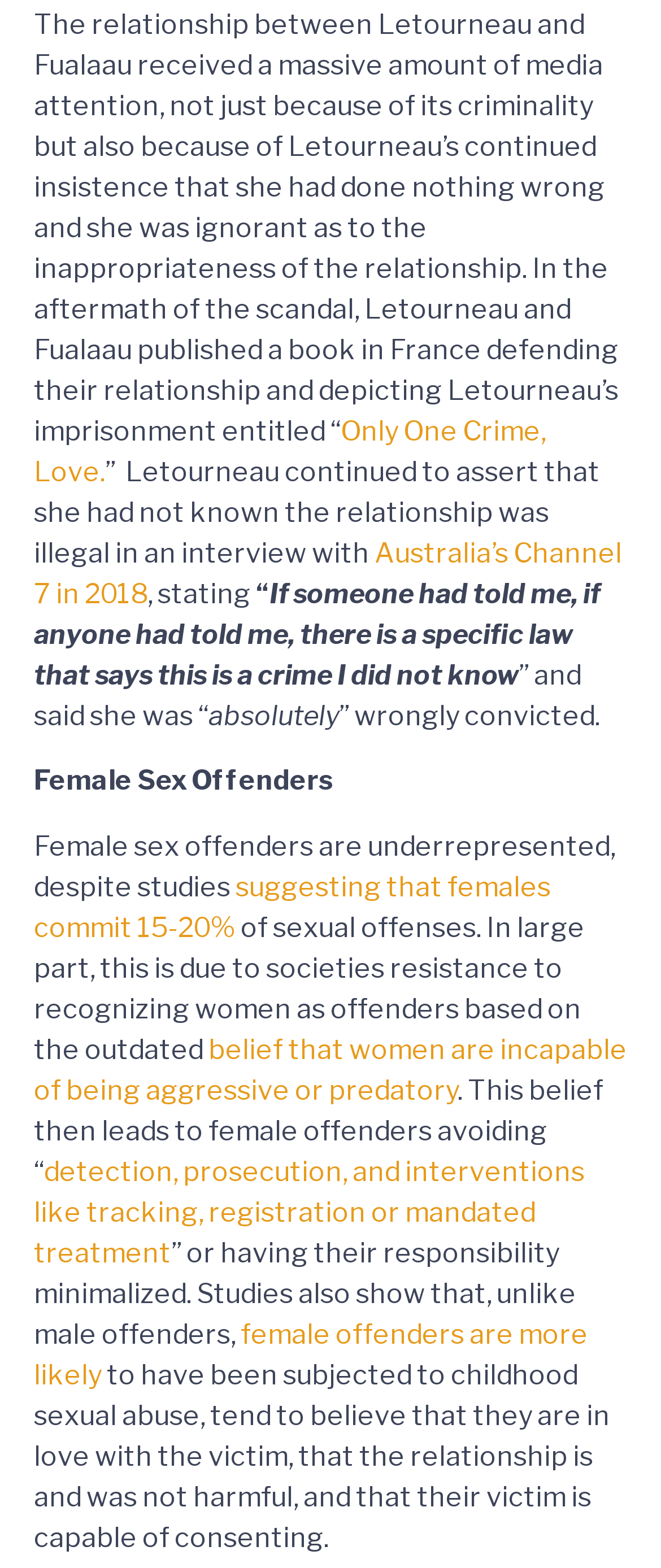Why are female sex offenders underrepresented?
Using the image, provide a detailed and thorough answer to the question.

The text states that 'this is due to societies resistance to recognizing women as offenders based on the outdated belief that women are incapable of being aggressive or predatory' which implies that societal resistance is the reason for underrepresentation of female sex offenders.